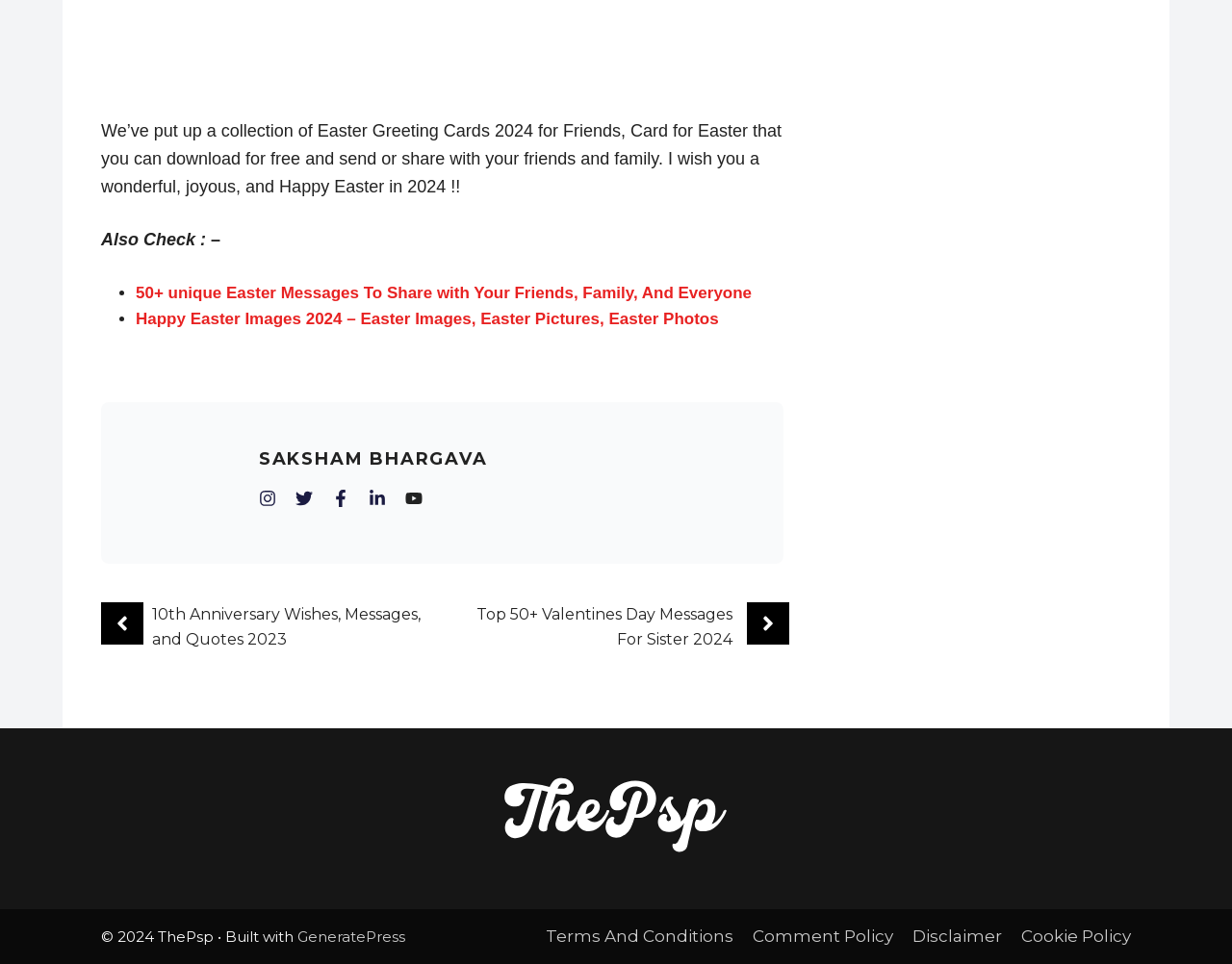What is the theme of the images provided?
Using the image, provide a concise answer in one word or a short phrase.

Easter